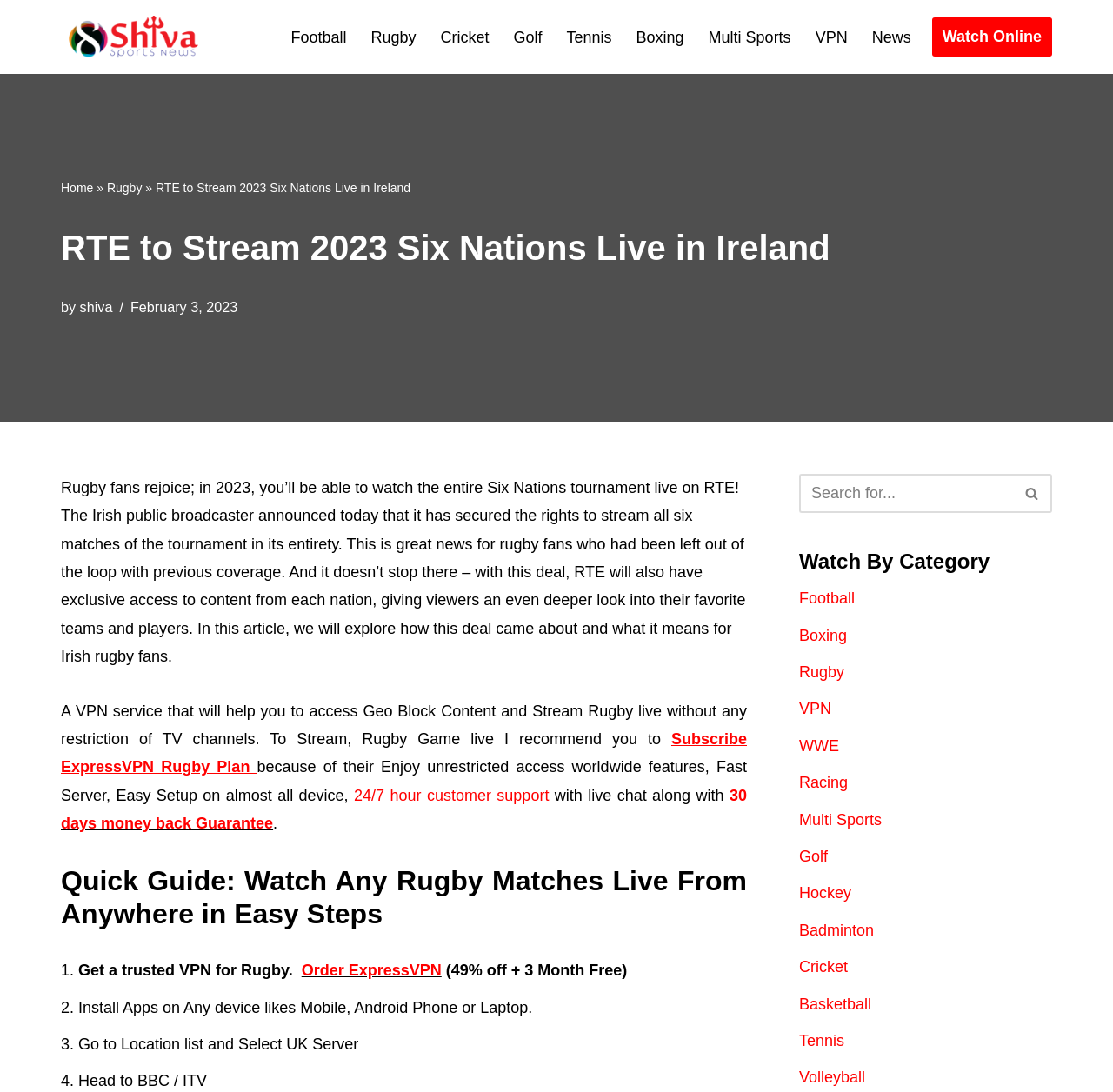Create a full and detailed caption for the entire webpage.

This webpage is about Shiva Sports News, a platform that provides breaking news, latest updates, match results, live scores, and TV channel information for various sports tournaments. At the top of the page, there is a navigation menu with links to different sports categories, including Football, Rugby, Cricket, Golf, Tennis, Boxing, and more. Below the navigation menu, there is a breadcrumbs section that shows the current page's hierarchy, with links to the Home page and the Rugby category.

The main content of the page is an article about RTE streaming the 2023 Six Nations tournament live in Ireland. The article is divided into sections, with headings and paragraphs of text. The first section announces the news and explains what it means for rugby fans. The second section promotes a VPN service, ExpressVPN, which can help users access geo-blocked content and stream rugby matches live without restrictions.

Below the article, there is a quick guide section that provides step-by-step instructions on how to watch any rugby match live from anywhere using a VPN. The guide is presented in a list format with three steps: getting a trusted VPN, installing the app on any device, and selecting a UK server to access BBC or ITV.

On the right side of the page, there is a search box with a search button and an image of a magnifying glass. Below the search box, there is a section titled "Watch By Category" with links to different sports categories, including Football, Boxing, Rugby, VPN, WWE, Racing, and more.

Overall, the webpage is well-organized and easy to navigate, with clear headings and concise text that provides useful information for sports fans.